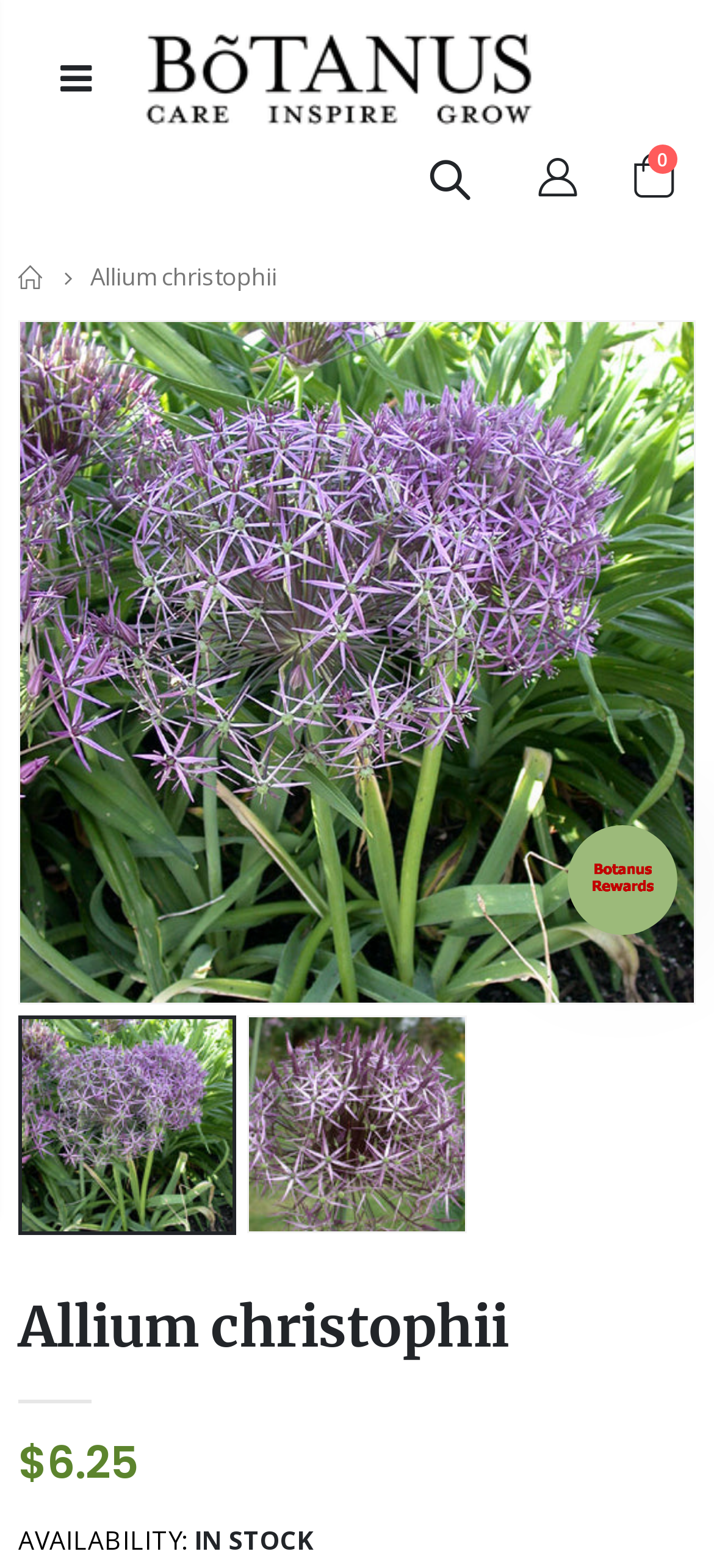What is the price of the plant?
Based on the screenshot, provide your answer in one word or phrase.

$6.25